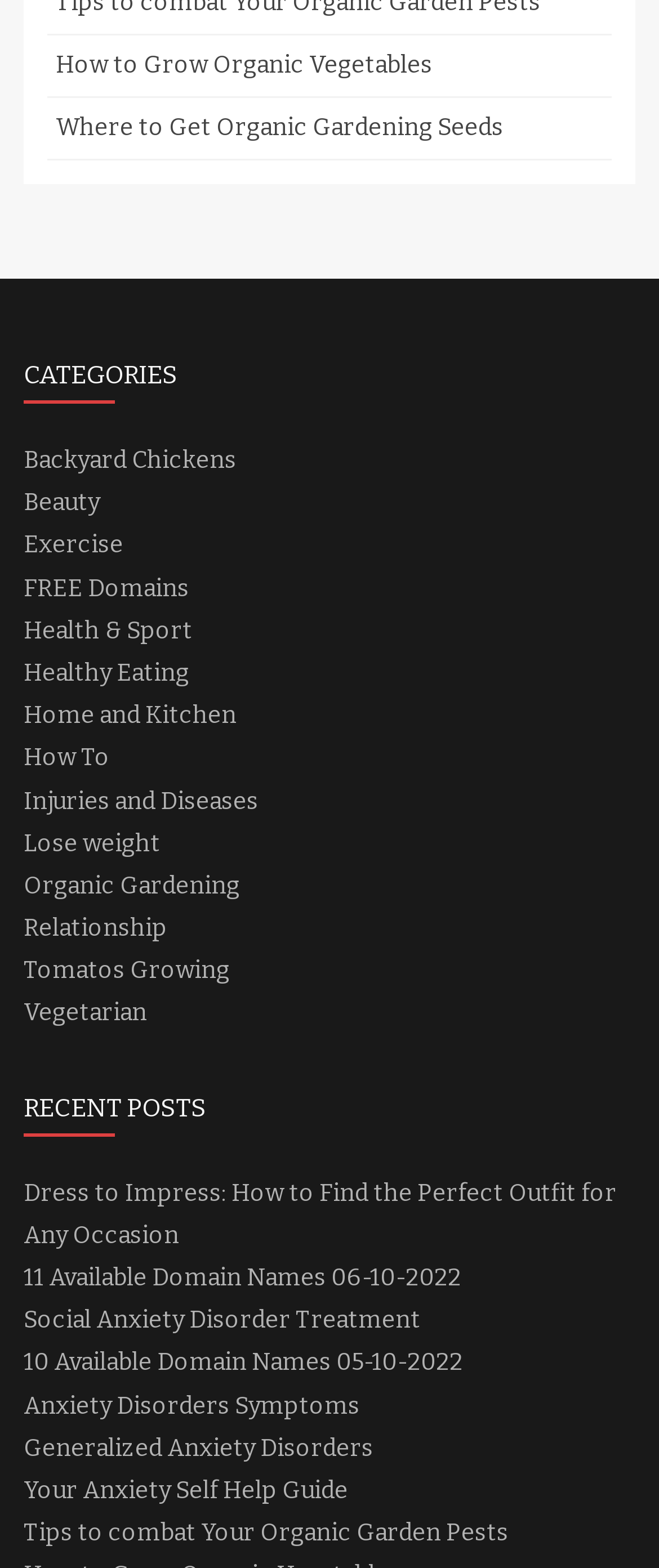Answer the question below with a single word or a brief phrase: 
Are there any links related to gardening?

Yes